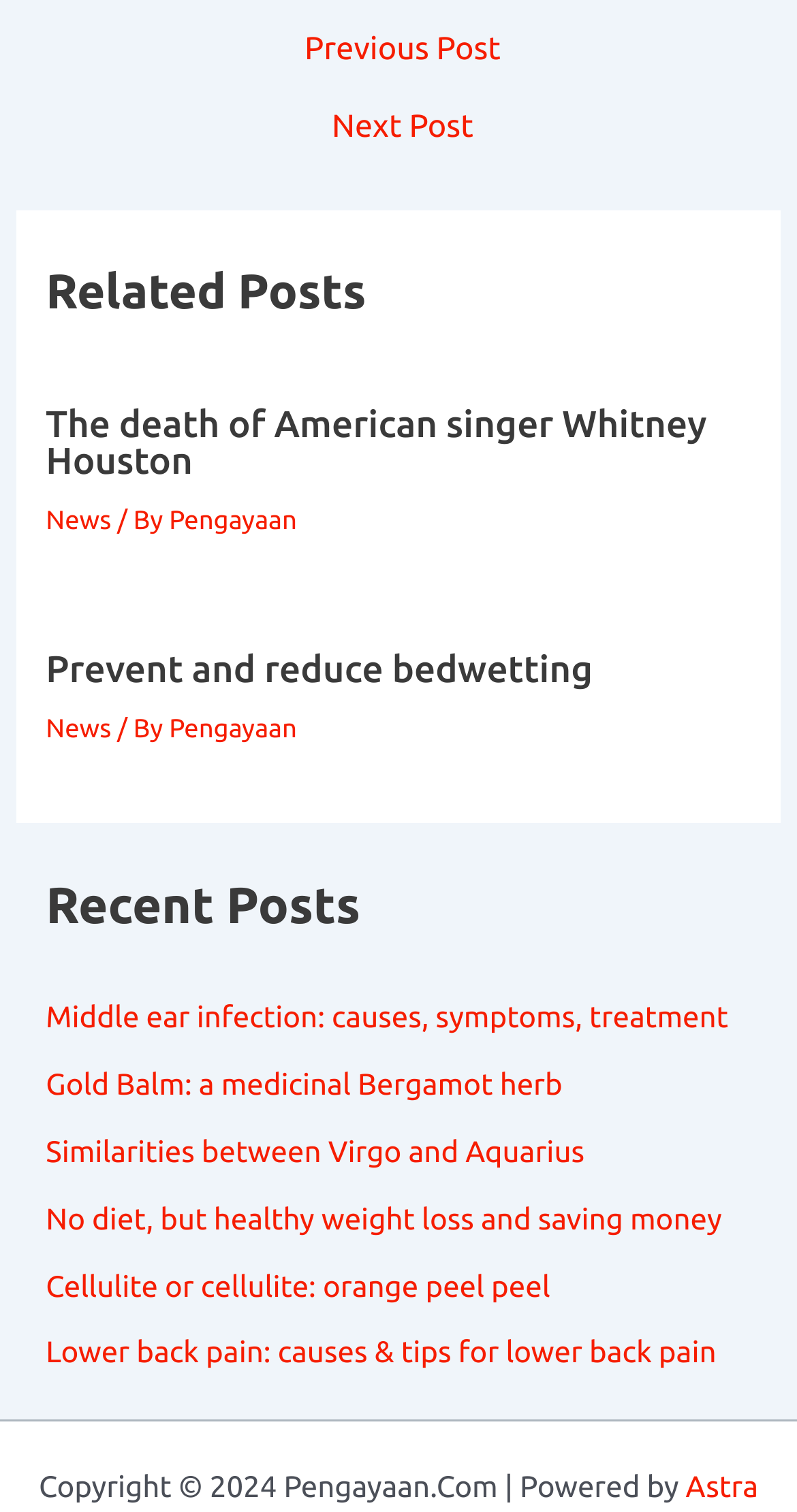Can you find the bounding box coordinates for the element to click on to achieve the instruction: "View Prevent and reduce bedwetting"?

[0.058, 0.43, 0.744, 0.457]